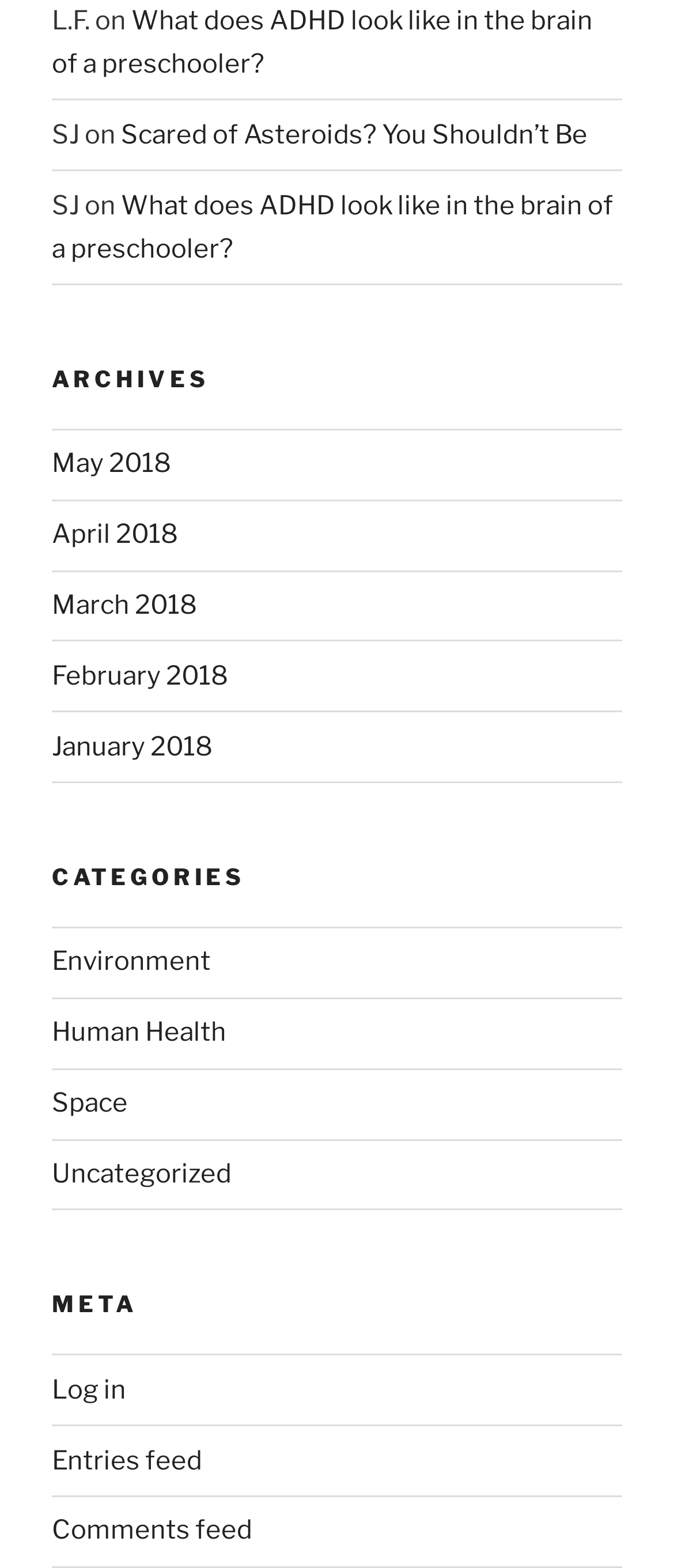Please specify the bounding box coordinates of the clickable region to carry out the following instruction: "Read about ADHD in preschoolers". The coordinates should be four float numbers between 0 and 1, in the format [left, top, right, bottom].

[0.077, 0.003, 0.879, 0.051]